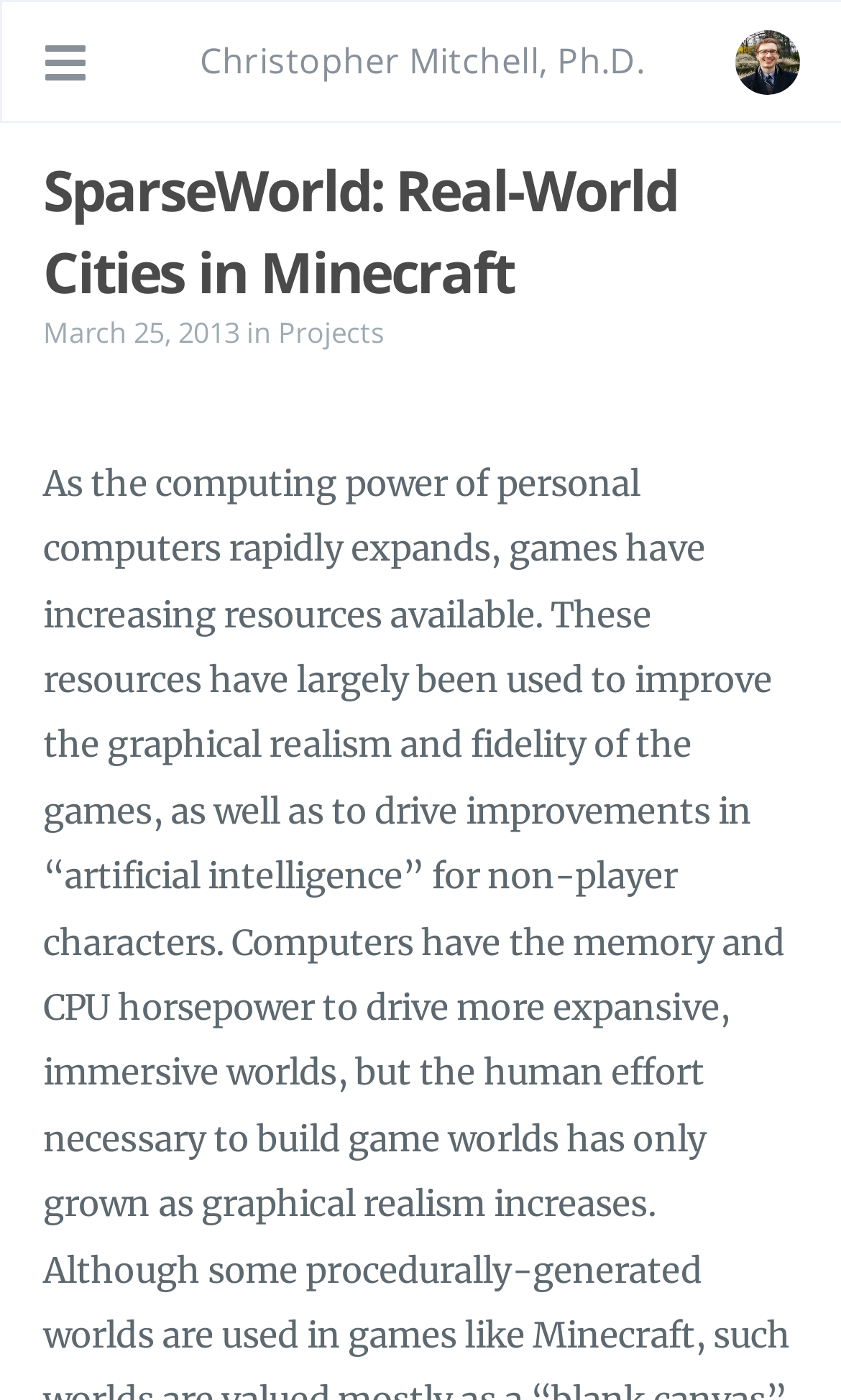Please find the bounding box for the following UI element description. Provide the coordinates in (top-left x, top-left y, bottom-right x, bottom-right y) format, with values between 0 and 1: Projects

[0.331, 0.224, 0.457, 0.252]